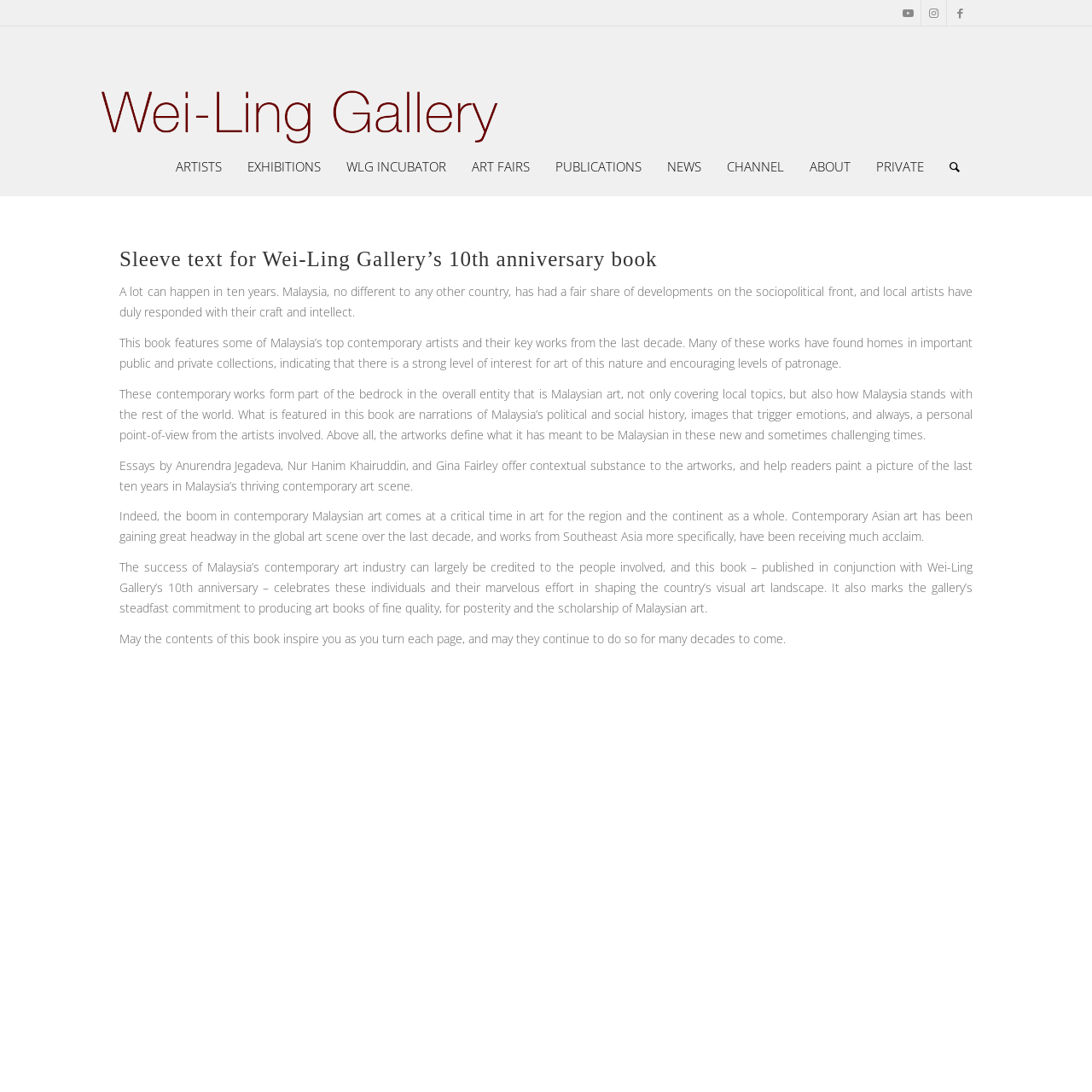What is the purpose of the book?
Please give a detailed and elaborate explanation in response to the question.

The purpose of the book is to celebrate the individuals involved in shaping Malaysia's visual art landscape. The book also marks the gallery's steadfast commitment to producing art books of fine quality, for posterity and the scholarship of Malaysian art.